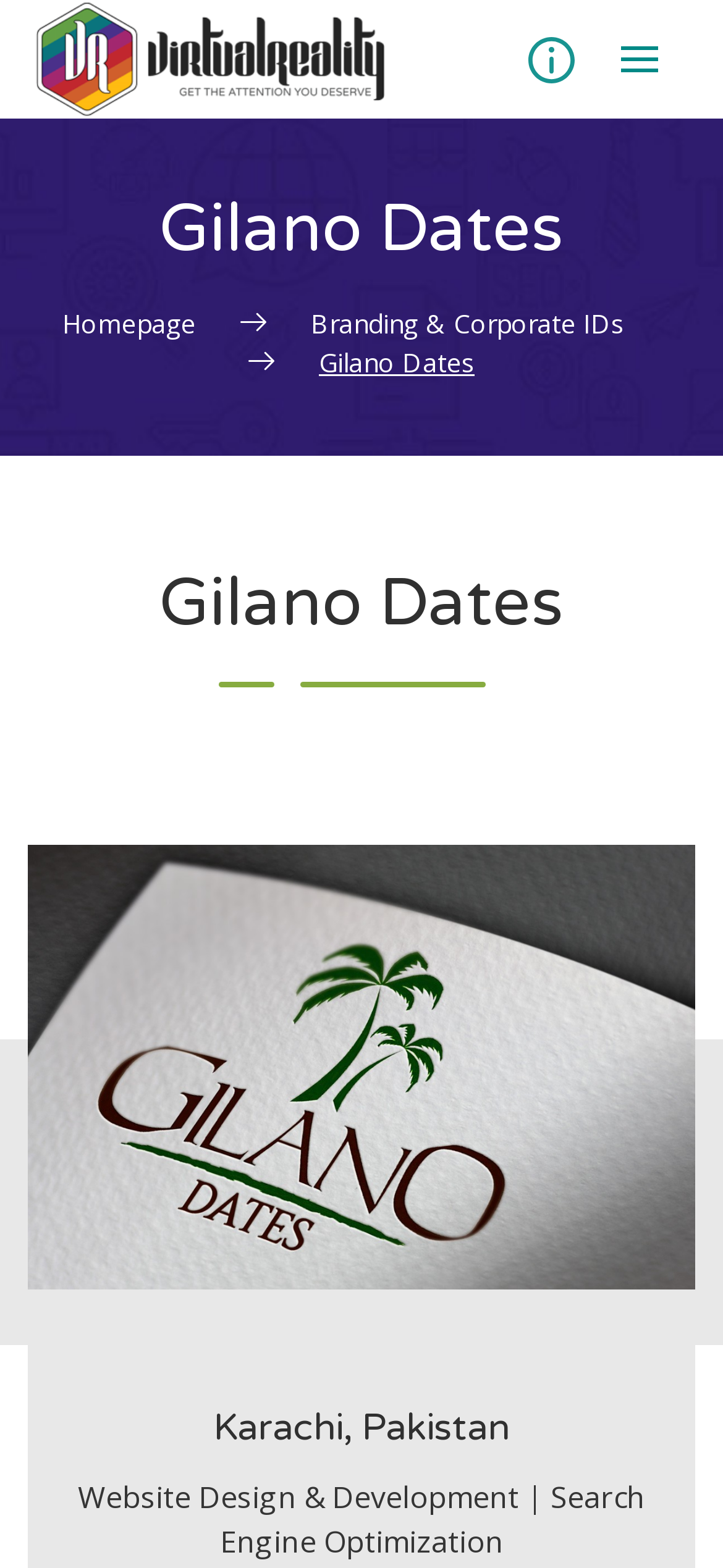Where is the company located?
Refer to the image and answer the question using a single word or phrase.

Karachi, Pakistan